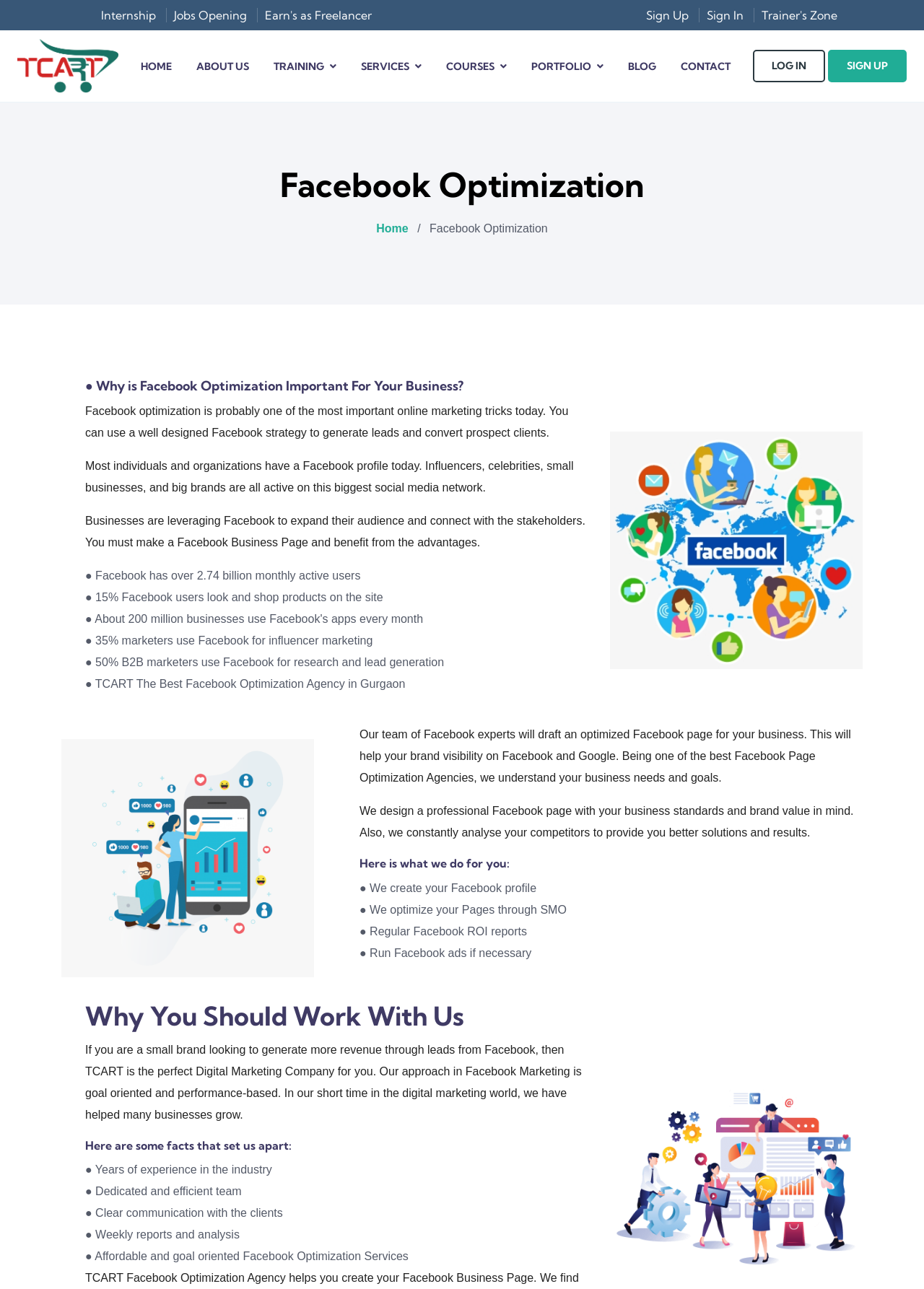Detail the features and information presented on the webpage.

The webpage is titled "TCart - Education" and appears to be a digital marketing company specializing in Facebook optimization services. At the top, there is a navigation menu with links to "Internship", "Jobs Opening", "Earn's as Freelancer", "Sign Up", "Sign In", and "Trainer's Zone". Below this, there is a logo "TCart" with an image, followed by another navigation menu with links to "HOME", "ABOUT US", "TRAINING", "SERVICES", "COURSES", "PORTFOLIO", "BLOG", and "CONTACT".

The main content of the page is divided into sections. The first section has a heading "Facebook Optimization" and discusses the importance of Facebook optimization for businesses. There are several paragraphs of text explaining how Facebook can be used to generate leads and convert prospect clients. Below this, there are several statistics highlighted, including the number of monthly active Facebook users, the percentage of users who look and shop for products on the site, and the percentage of marketers who use Facebook for influencer marketing.

The next section has a heading "Here is what we do for you:" and lists the services provided by TCART, including creating a Facebook profile, optimizing pages through SMO, providing regular Facebook ROI reports, and running Facebook ads if necessary.

The following section has a heading "Why You Should Work With Us" and explains why TCART is a good choice for small brands looking to generate revenue through Facebook leads. There is a paragraph of text highlighting the company's goal-oriented and performance-based approach to Facebook marketing.

The final section has a heading "Here are some facts that set us apart:" and lists several reasons why TCART stands out, including years of experience in the industry, a dedicated and efficient team, clear communication with clients, weekly reports and analysis, and affordable and goal-oriented Facebook optimization services.